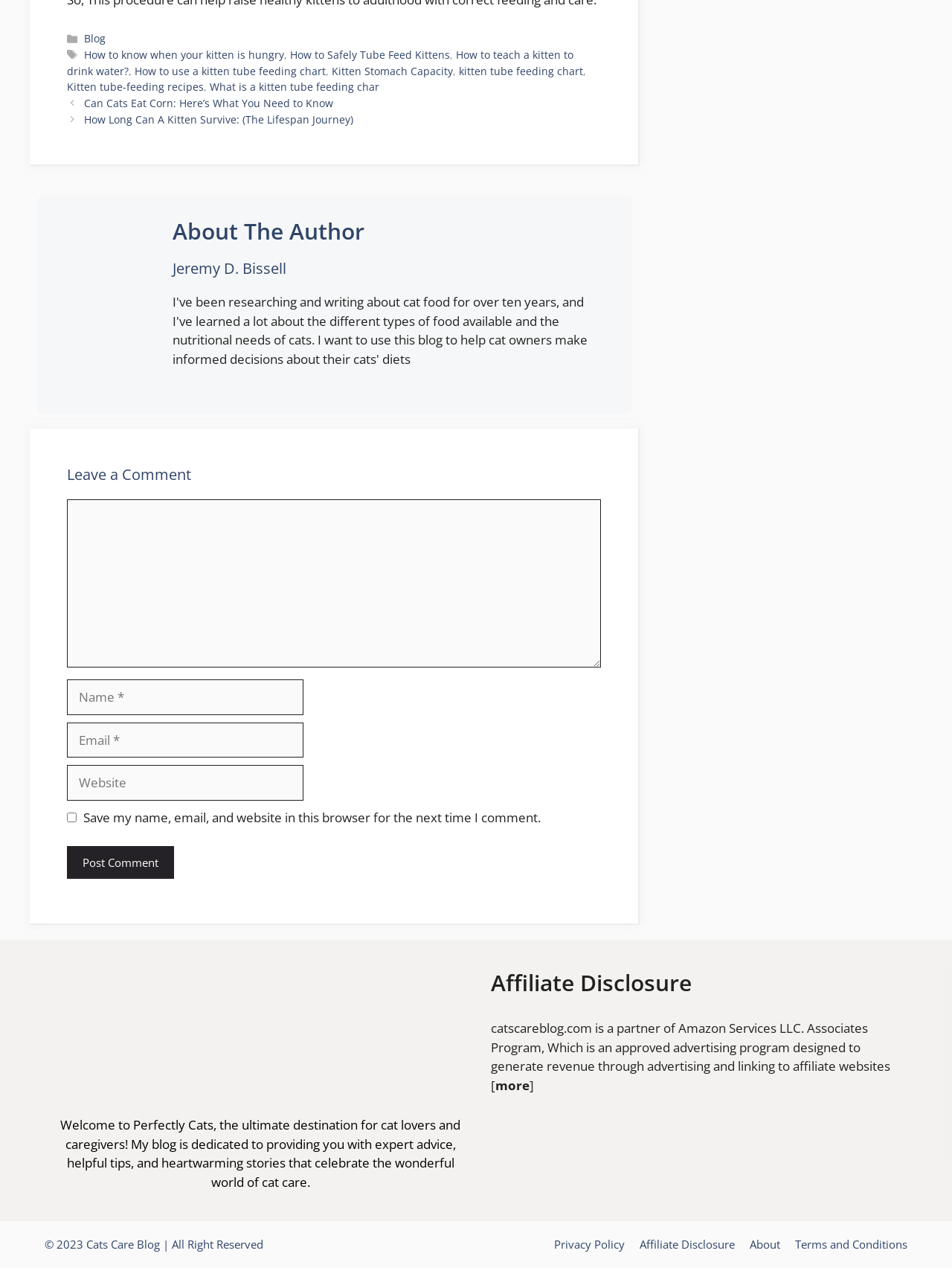Kindly determine the bounding box coordinates of the area that needs to be clicked to fulfill this instruction: "Click the 'About' link".

[0.788, 0.976, 0.82, 0.987]